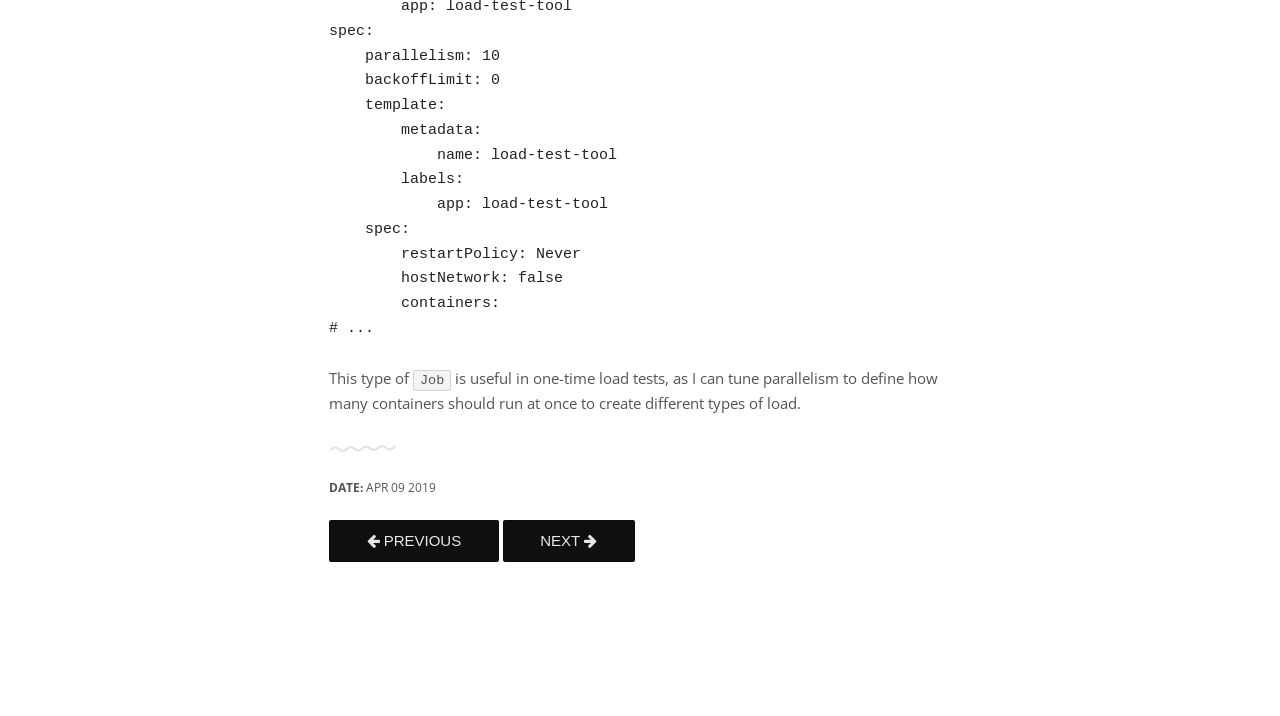What is the date mentioned on the webpage?
Please respond to the question with as much detail as possible.

The date is mentioned in the format 'DATE: APR 09 2019' on the webpage, which indicates that the content was published or updated on this specific date.